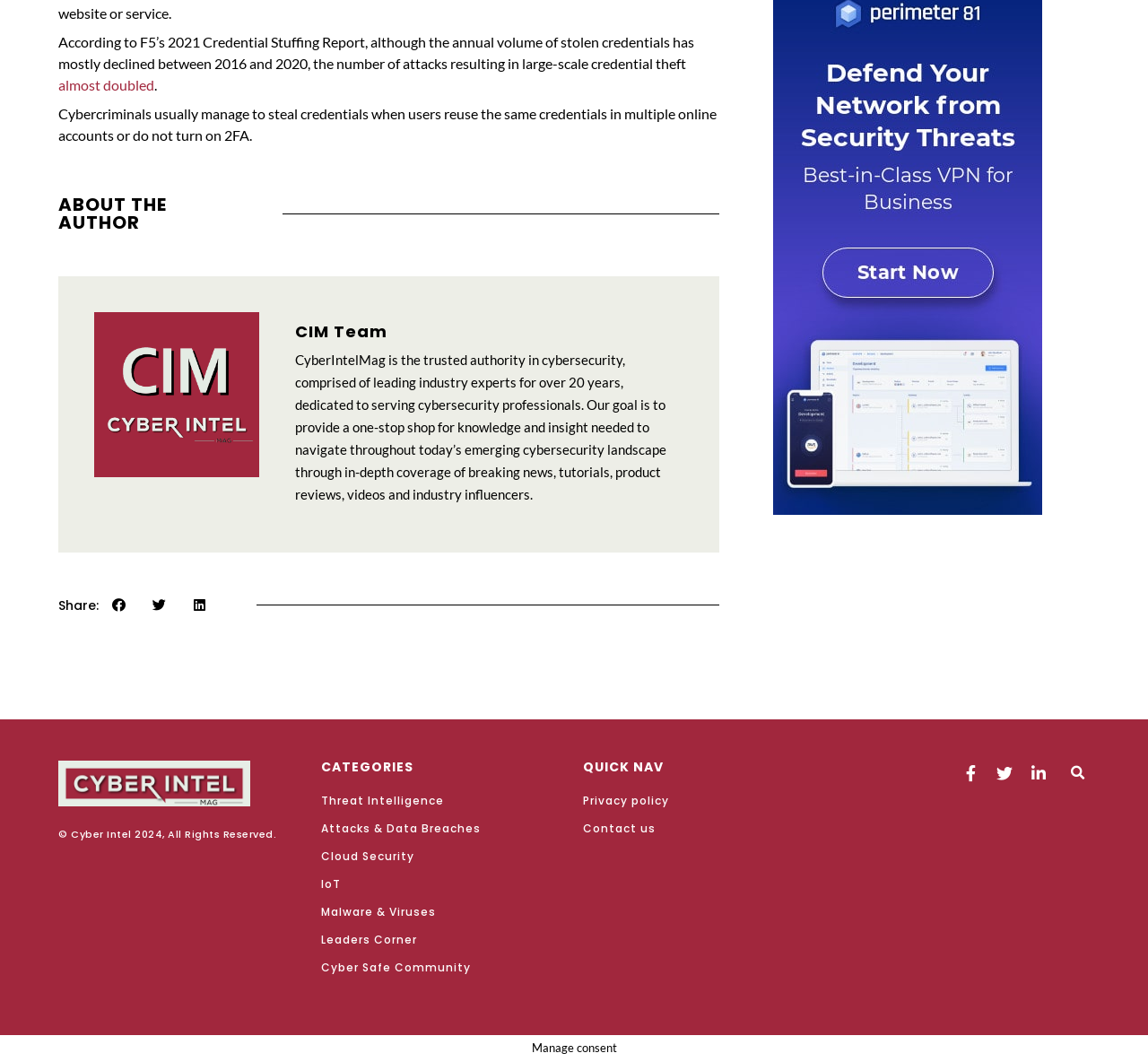Identify the bounding box coordinates of the section to be clicked to complete the task described by the following instruction: "Share on facebook". The coordinates should be four float numbers between 0 and 1, formatted as [left, top, right, bottom].

[0.086, 0.563, 0.121, 0.576]